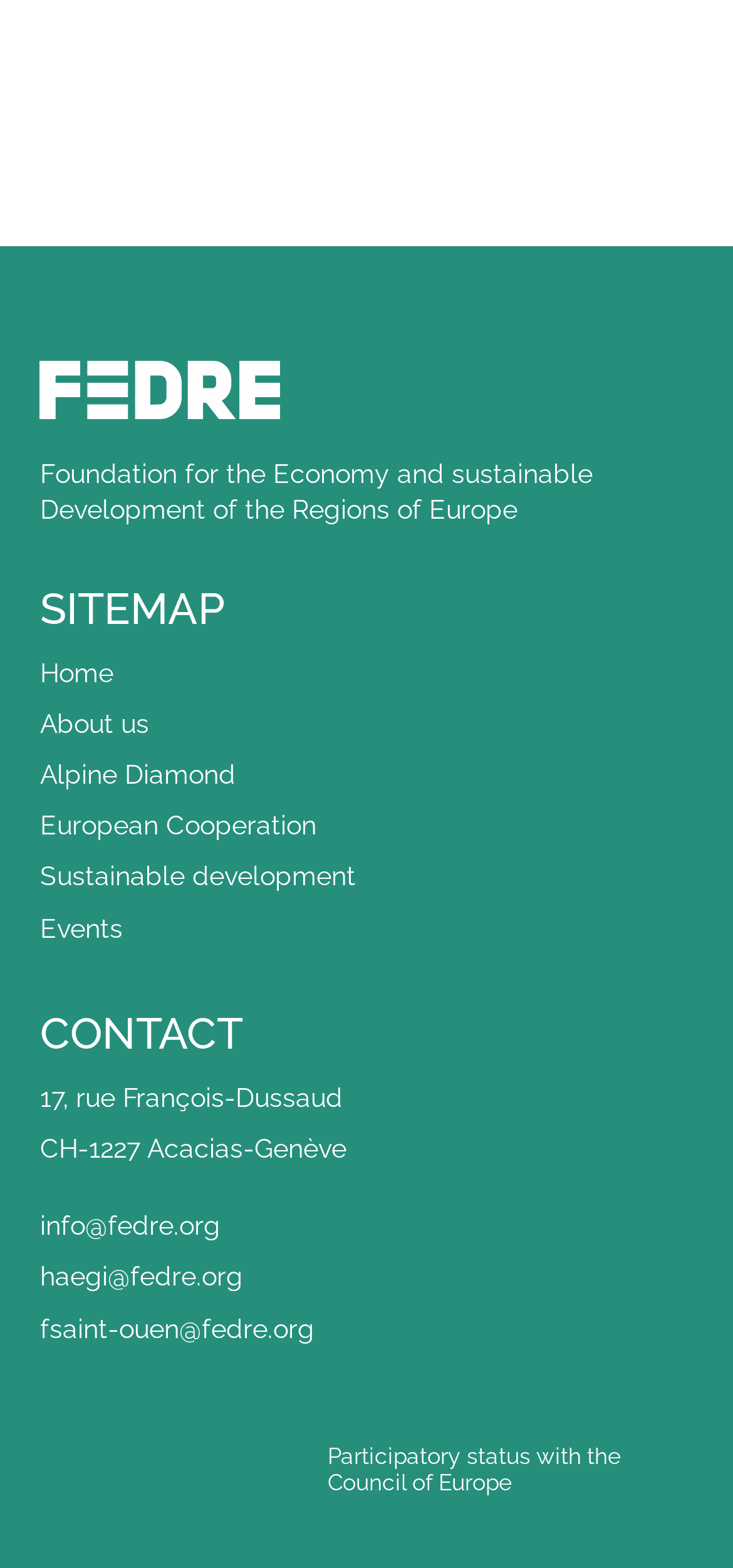Point out the bounding box coordinates of the section to click in order to follow this instruction: "View About us".

[0.055, 0.452, 0.204, 0.471]